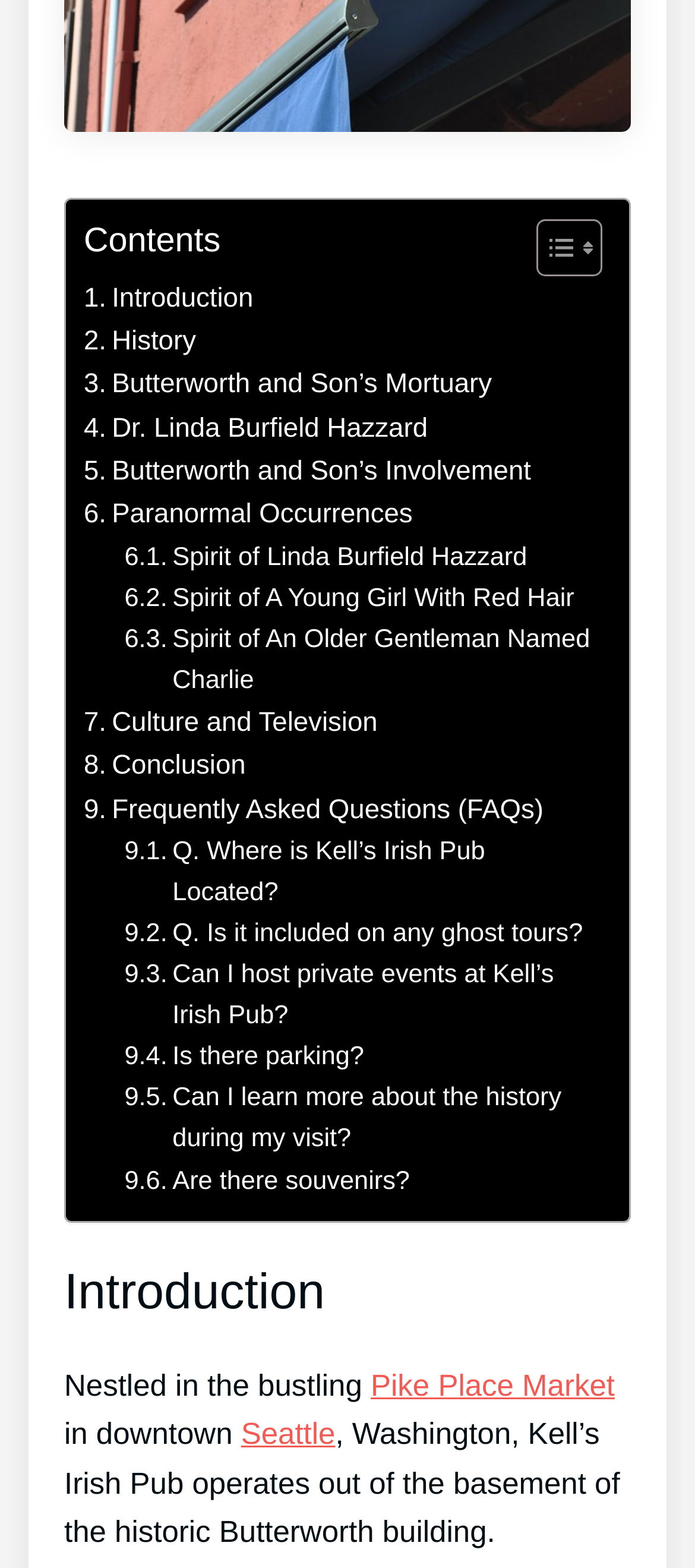What is the name of the building where the pub is located?
Provide a comprehensive and detailed answer to the question.

The text 'Kell’s Irish Pub operates out of the basement of the historic Butterworth building' indicates that the pub is located in the Butterworth building.